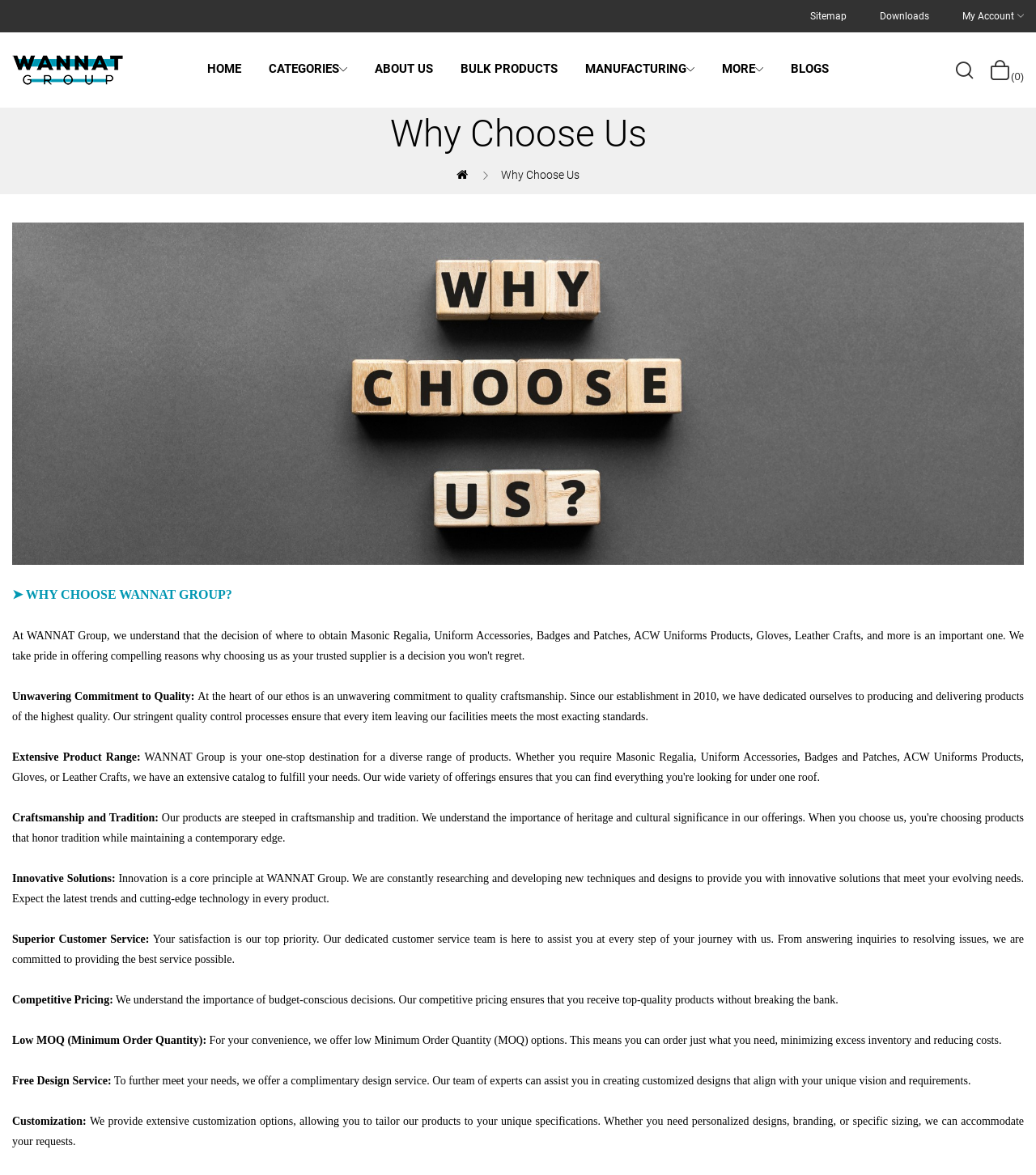What is the focus of the company's ethos? Observe the screenshot and provide a one-word or short phrase answer.

Quality craftsmanship